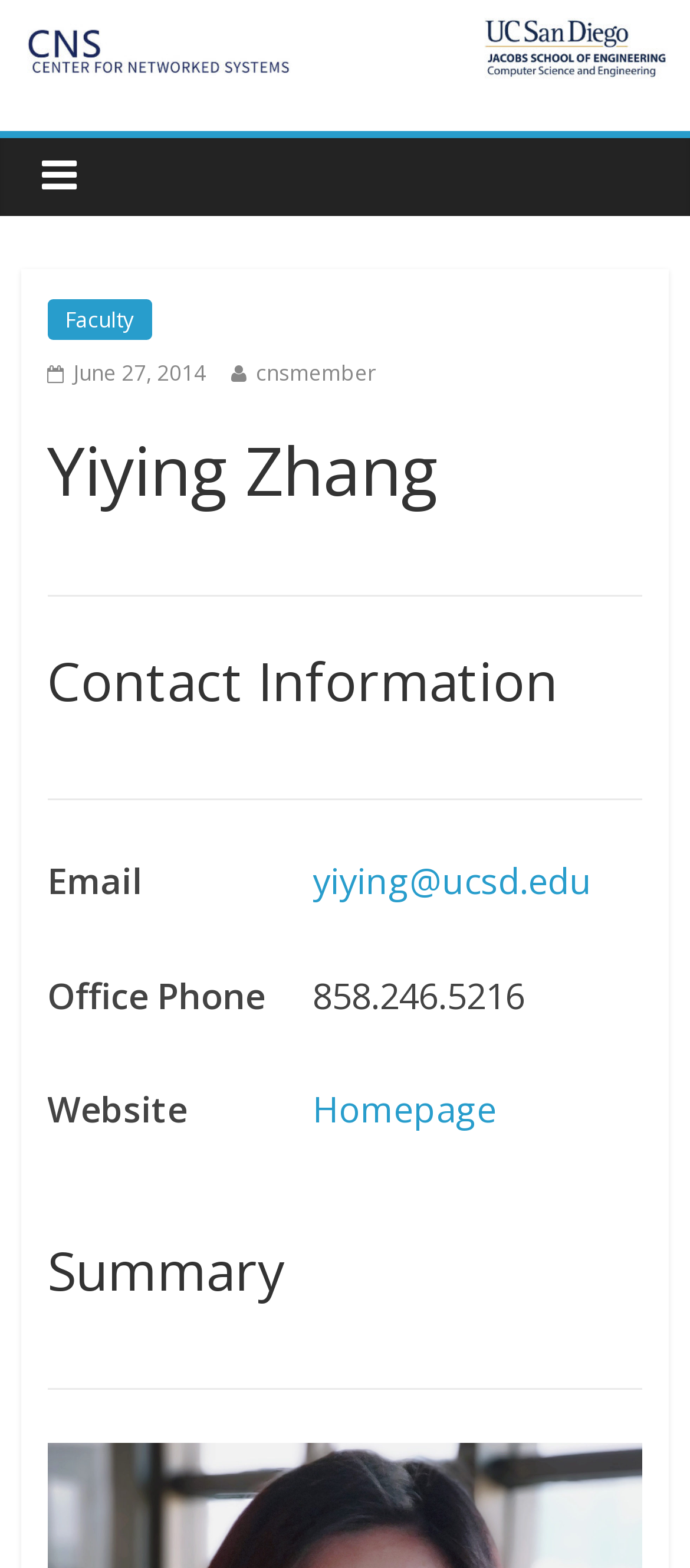Using the information shown in the image, answer the question with as much detail as possible: What is the office phone number of Yiying Zhang?

The webpage has a description list with a term 'Office Phone' and a detail '858.246.5216', which suggests that this is the office phone number of Yiying Zhang.